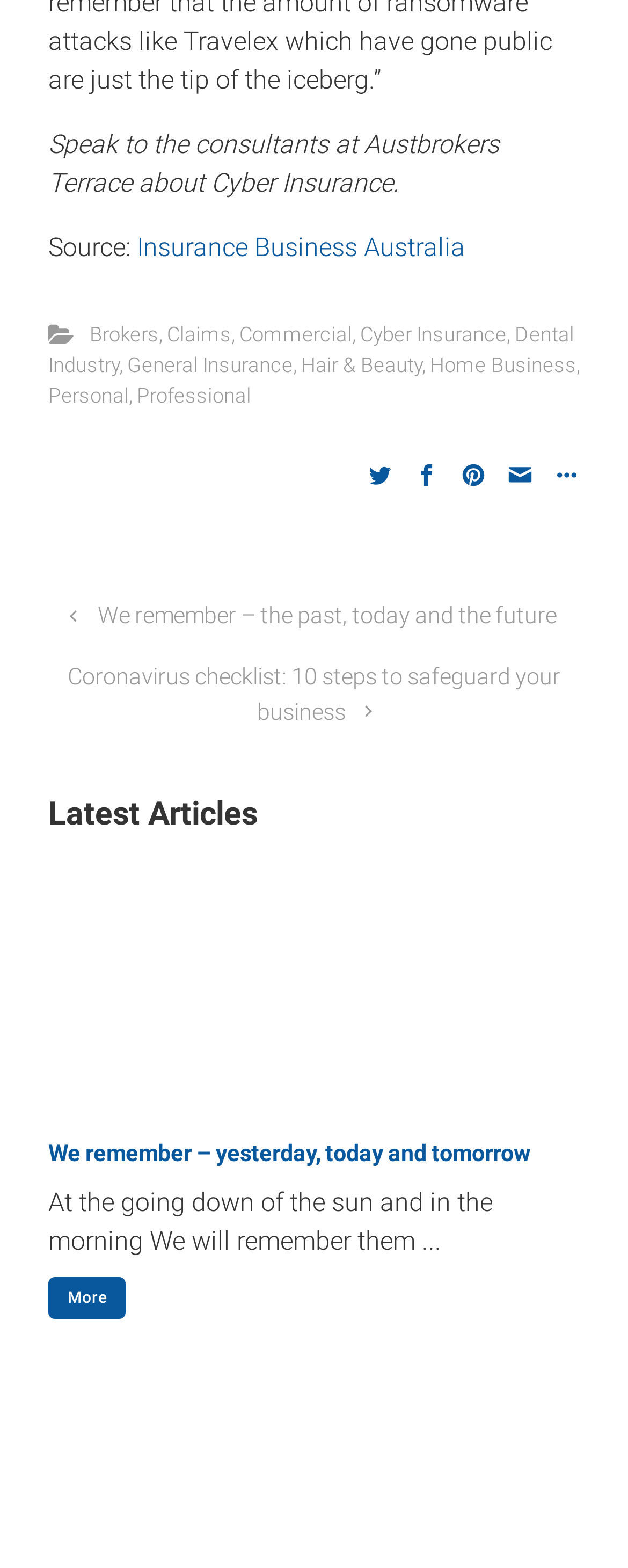Please mark the bounding box coordinates of the area that should be clicked to carry out the instruction: "Read the latest article".

[0.077, 0.727, 0.844, 0.745]